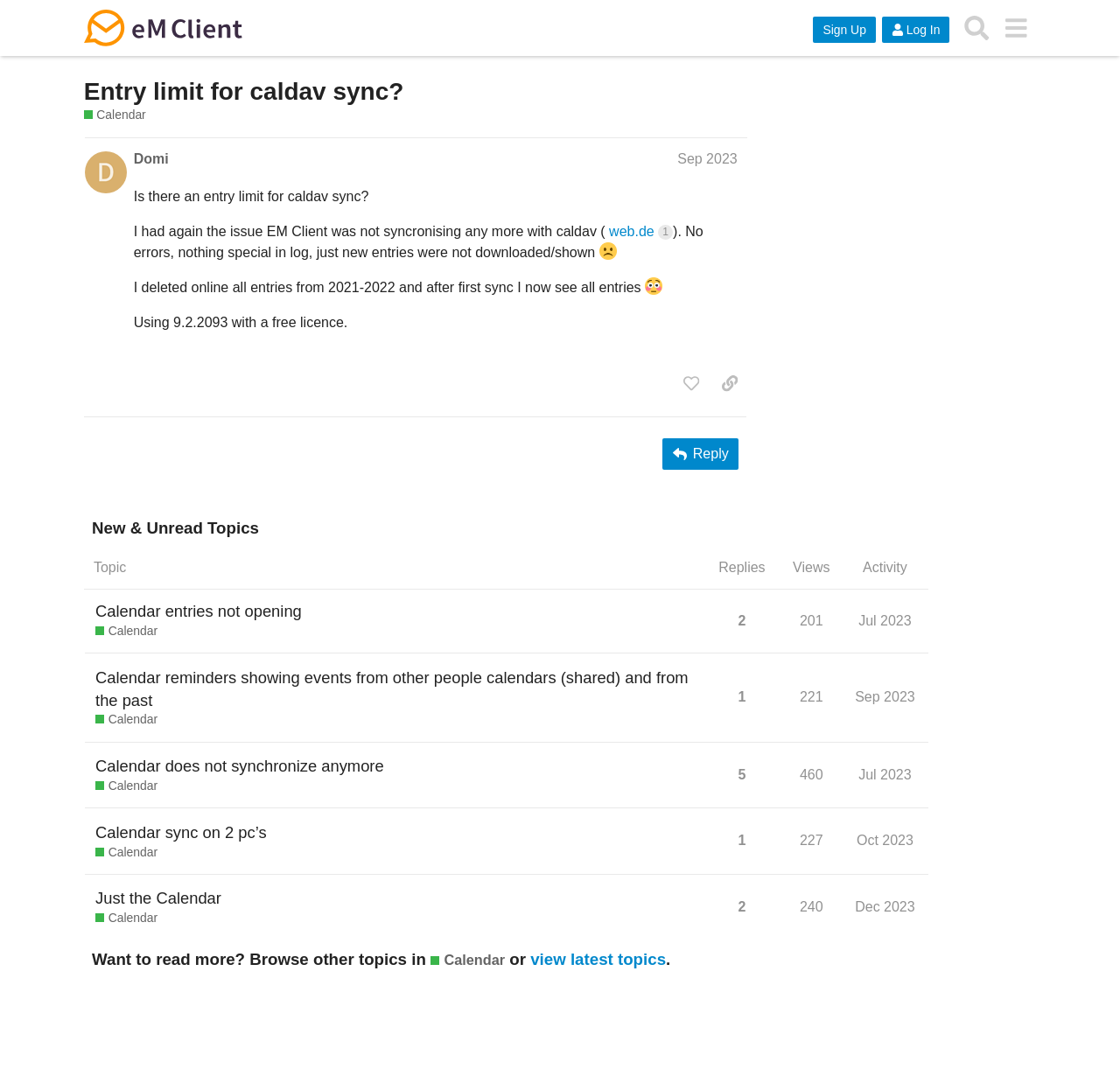Determine the bounding box coordinates (top-left x, top-left y, bottom-right x, bottom-right y) of the UI element described in the following text: Sep 2023

[0.605, 0.14, 0.658, 0.153]